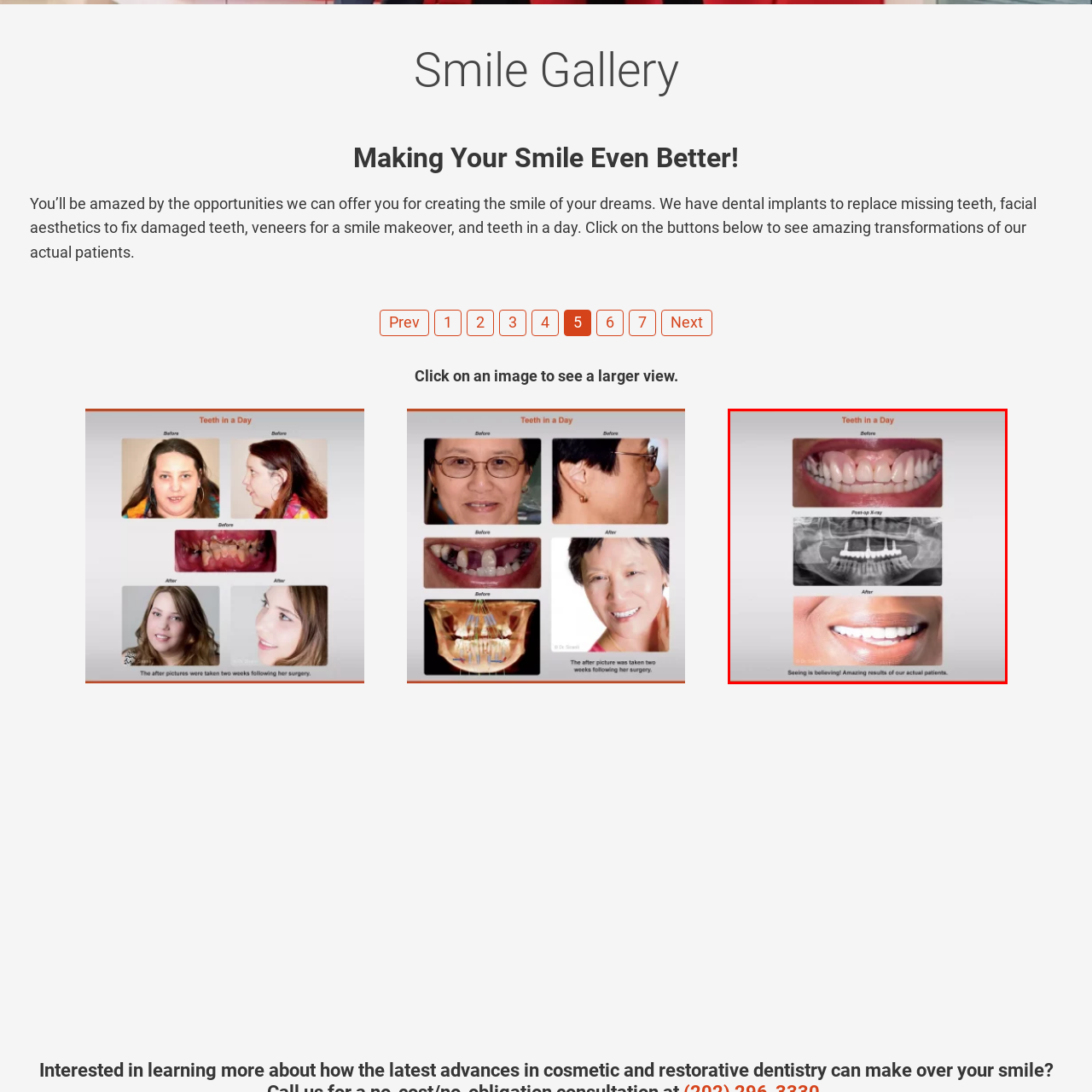Pay attention to the section outlined in red, What is the purpose of the 'Post-op X-Ray' section? 
Reply with a single word or phrase.

To show structural changes